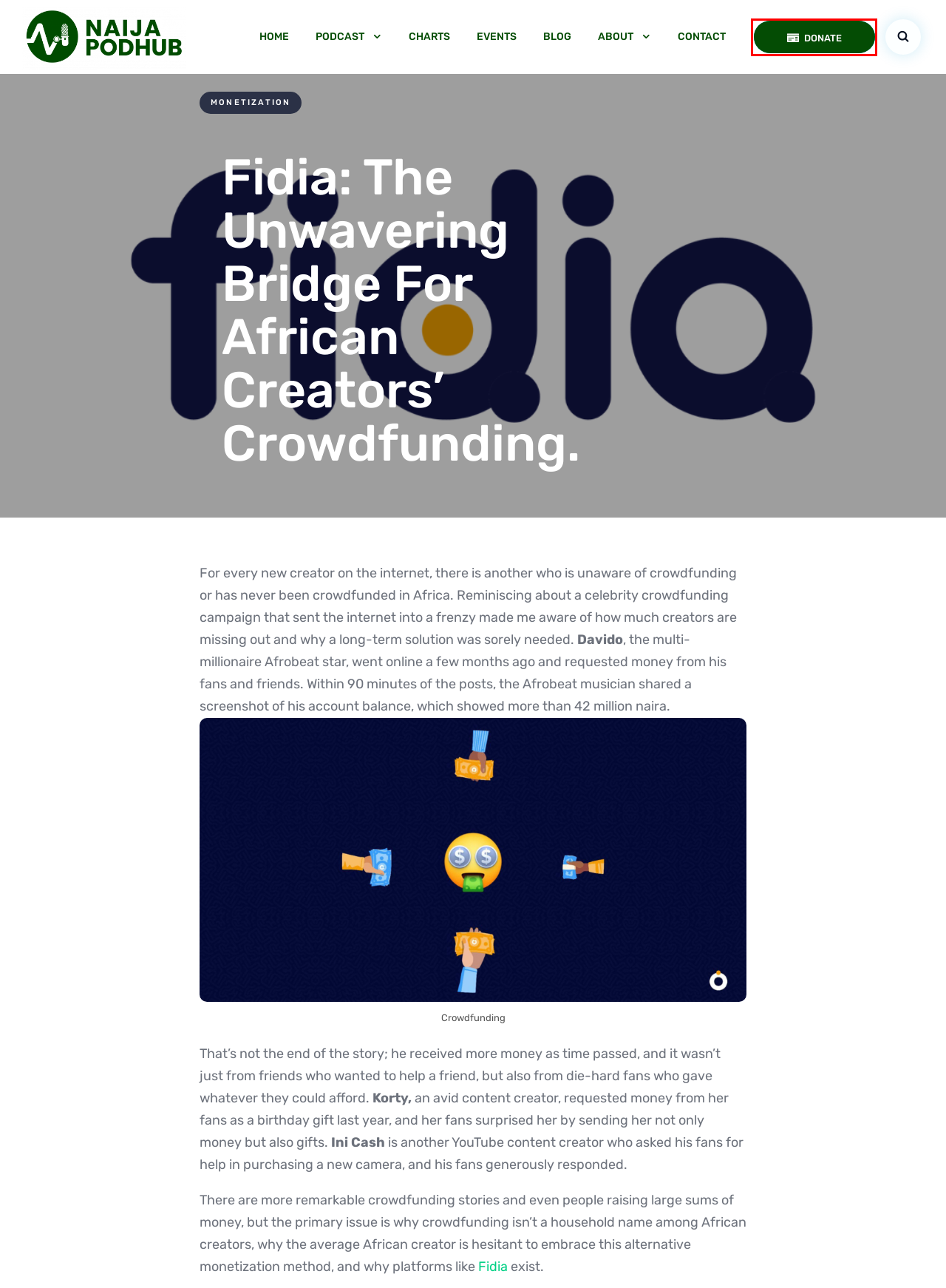Examine the screenshot of a webpage with a red rectangle bounding box. Select the most accurate webpage description that matches the new webpage after clicking the element within the bounding box. Here are the candidates:
A. Monetization - NaijaPodHub
B. Naijapodcaster - NaijaPodHub
C. Events - NaijaPodHub
D. Blog - NaijaPodHub
E. Contact Us - NaijaPodHub
F. Naijapodhub - Home - NaijaPodHub
G. Fidia Redirects
H. Support - NaijaPodHub

H